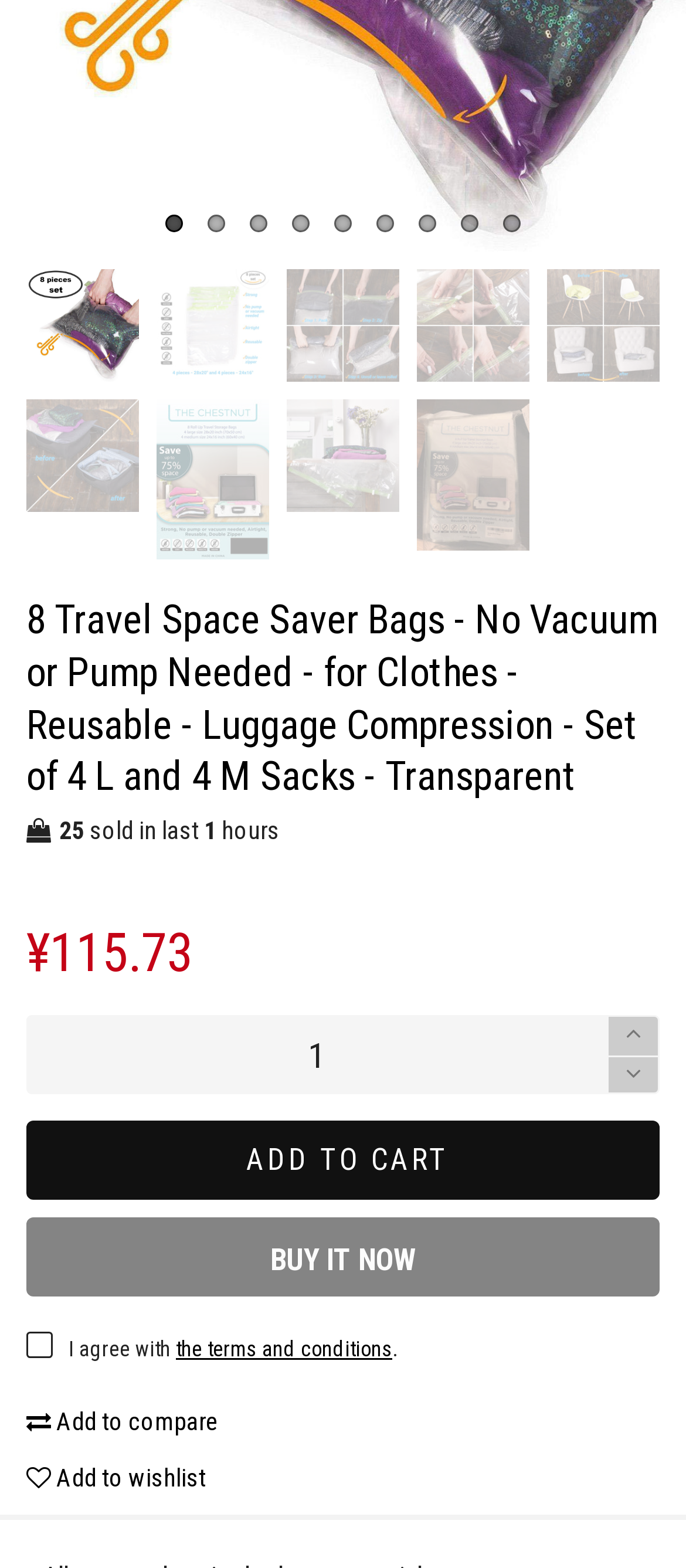Using the element description: "Buy it now", determine the bounding box coordinates. The coordinates should be in the format [left, top, right, bottom], with values between 0 and 1.

[0.038, 0.776, 0.962, 0.827]